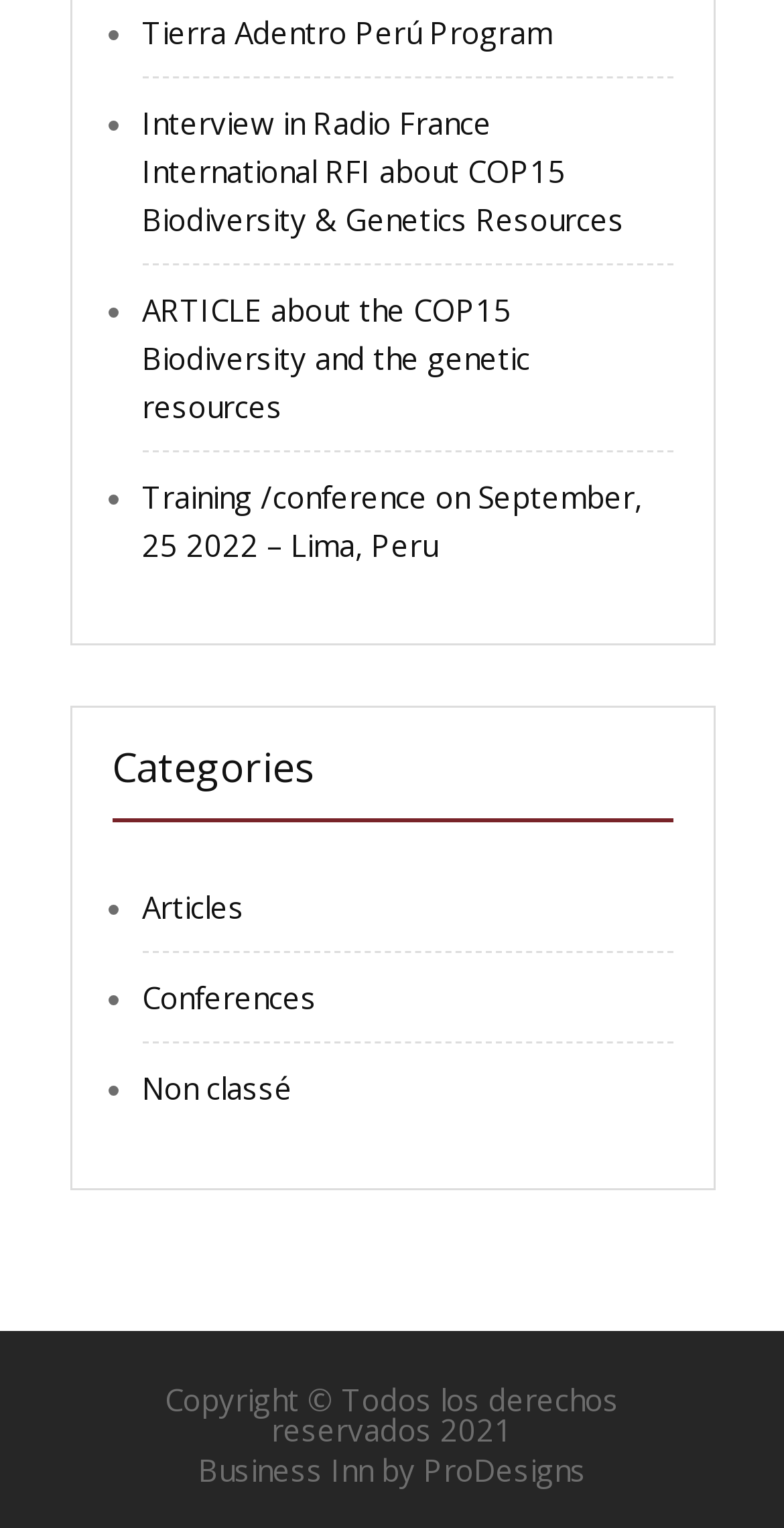Please identify the bounding box coordinates of the region to click in order to complete the given instruction: "View the article about COP15 Biodiversity and genetic resources". The coordinates should be four float numbers between 0 and 1, i.e., [left, top, right, bottom].

[0.181, 0.189, 0.676, 0.278]